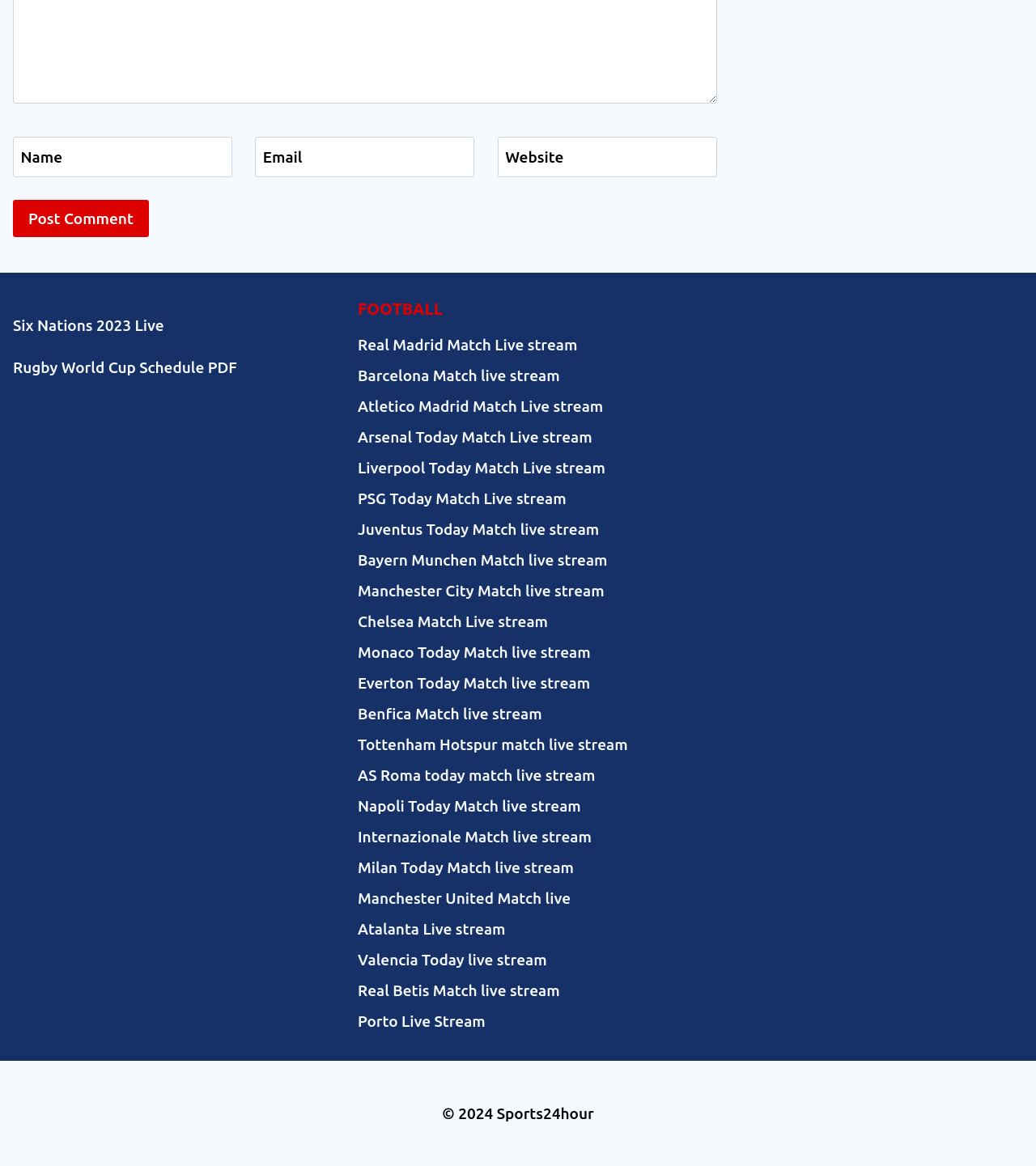Use the information in the screenshot to answer the question comprehensively: What is the purpose of the 'Post Comment' button?

The 'Post Comment' button is likely used to submit a comment or a message, as it is accompanied by textboxes for inputting name, email, and website, suggesting that the webpage allows users to leave comments or messages.